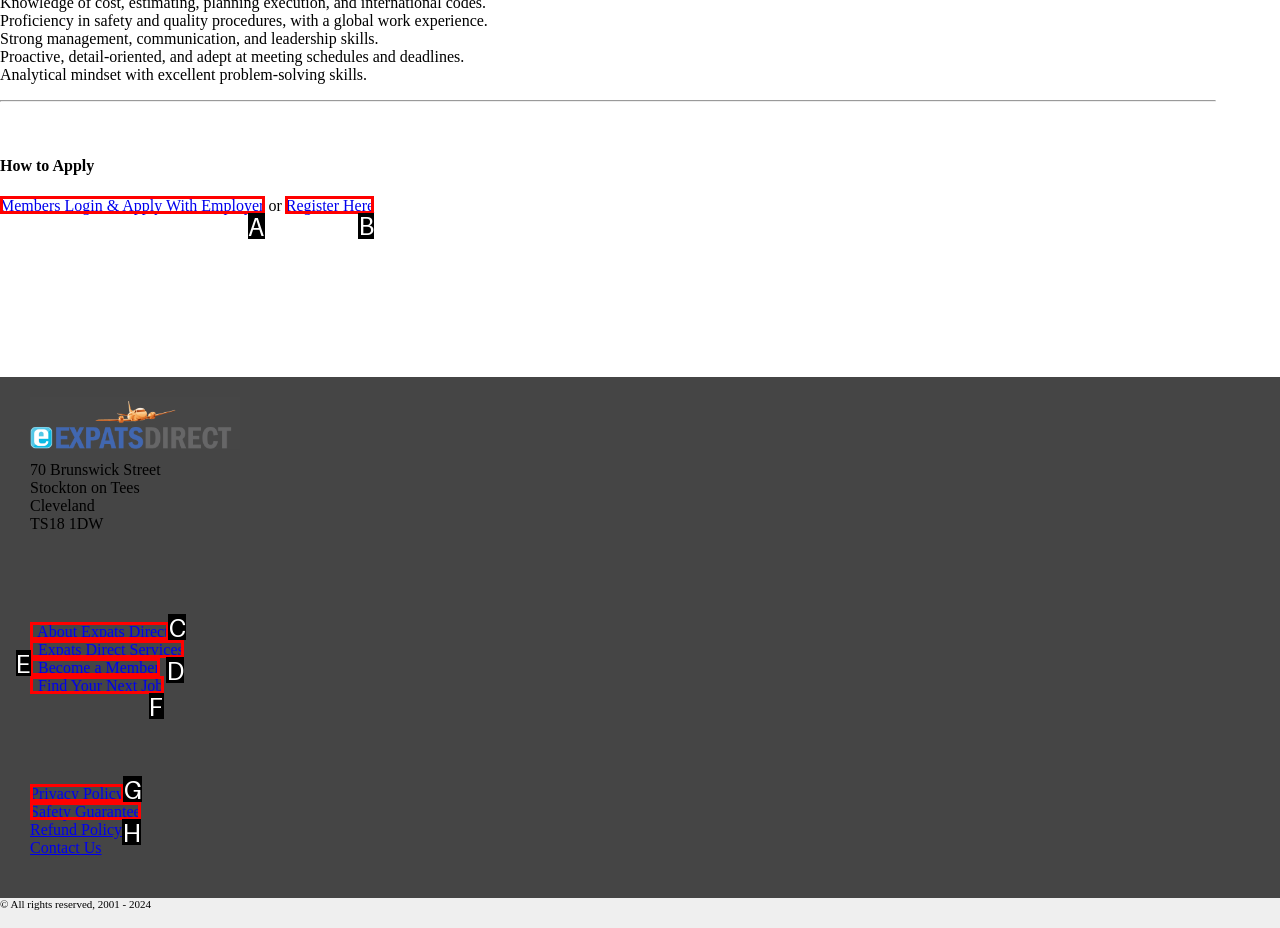Indicate the HTML element to be clicked to accomplish this task: Explore the project at County Line, Pacific Coast Highway, Malibu, CA Respond using the letter of the correct option.

None